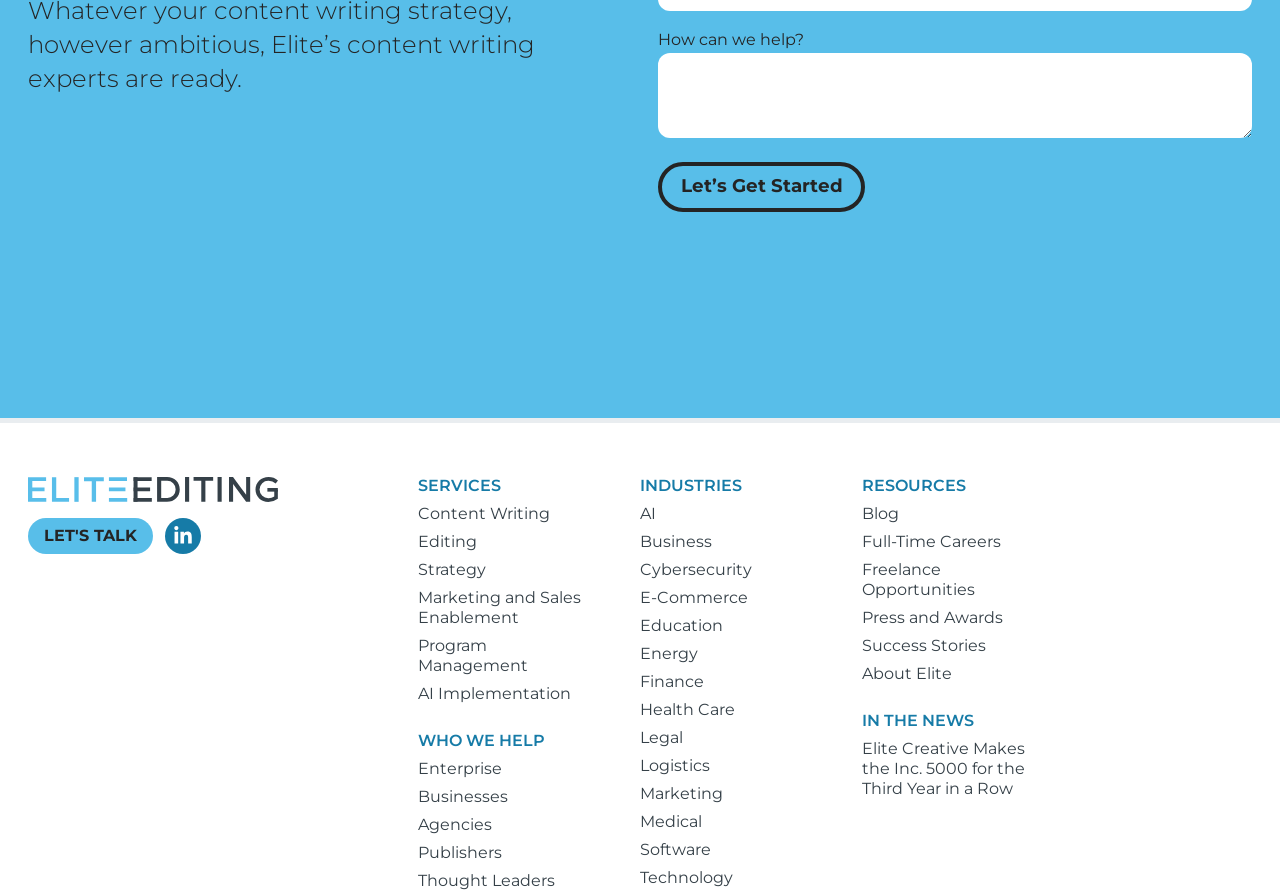Please identify the bounding box coordinates of the element that needs to be clicked to execute the following command: "Check the blog". Provide the bounding box using four float numbers between 0 and 1, formatted as [left, top, right, bottom].

[0.673, 0.565, 0.702, 0.587]